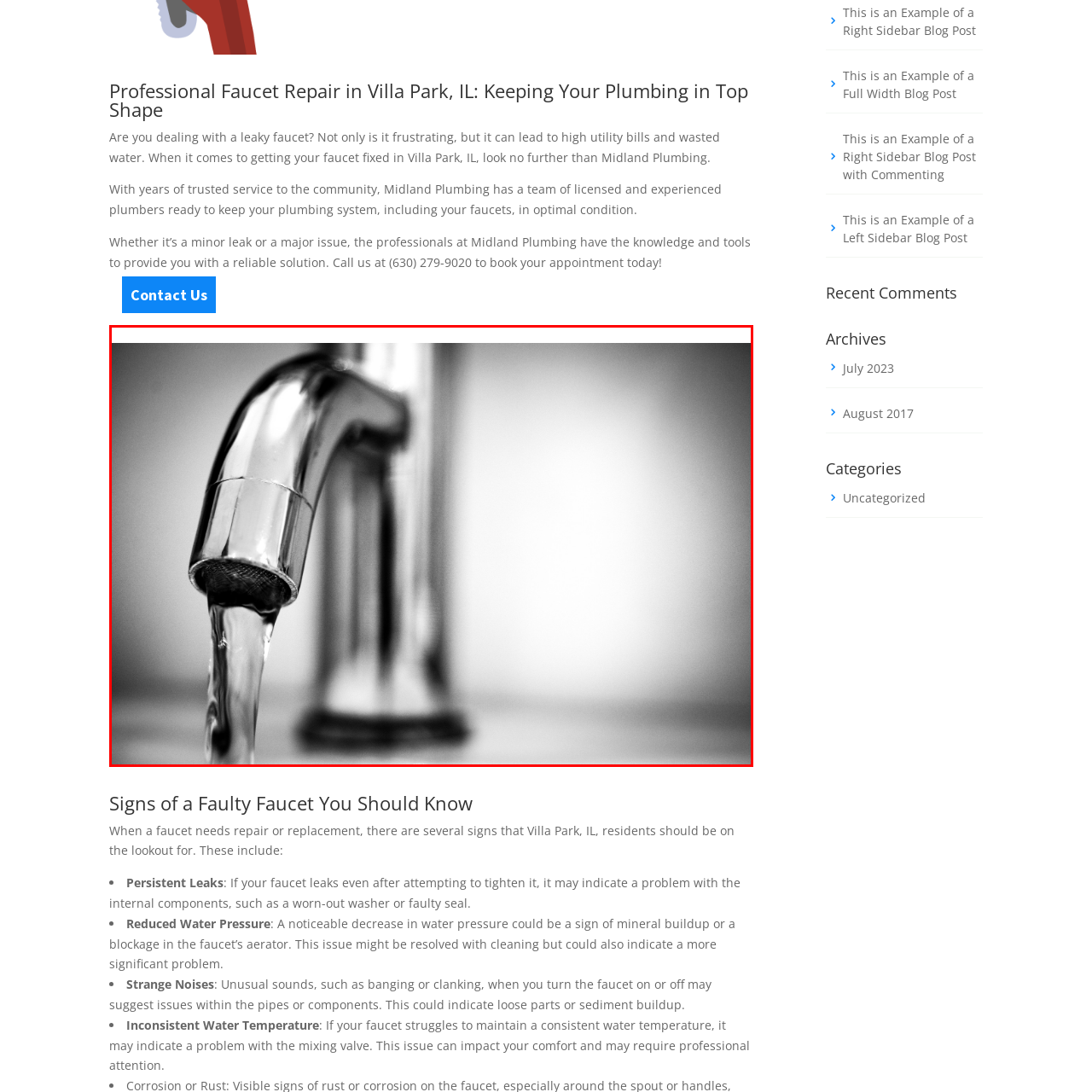Where are the faucet repair services mentioned?
Pay attention to the segment of the image within the red bounding box and offer a detailed answer to the question.

The context of the image suggests that the faucet repair services are specifically available in Villa Park, Illinois, implying that the services are localized to that area.